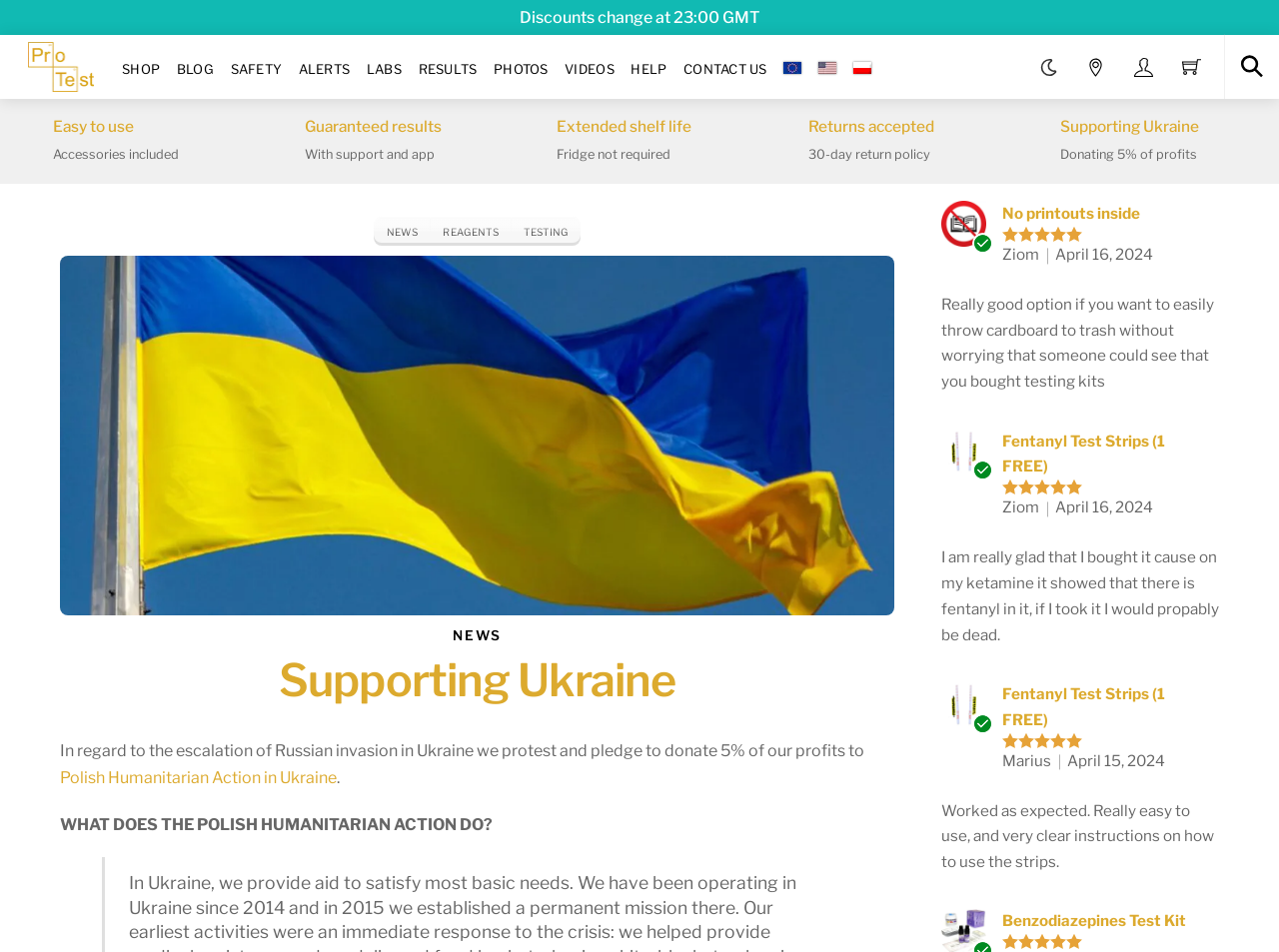Please determine the bounding box coordinates of the element to click in order to execute the following instruction: "Click on 'Business'". The coordinates should be four float numbers between 0 and 1, specified as [left, top, right, bottom].

None